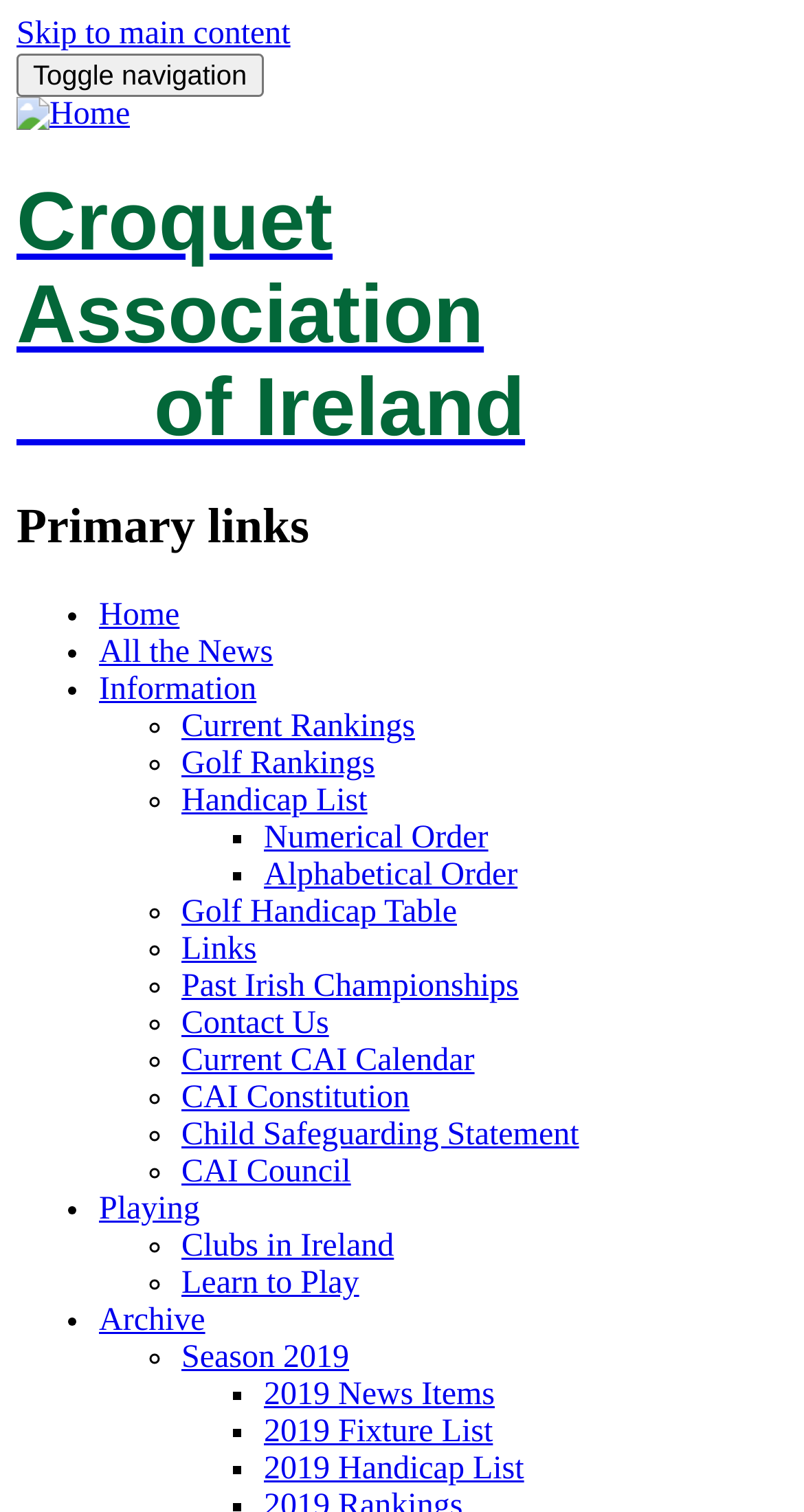Identify the bounding box coordinates of the area that should be clicked in order to complete the given instruction: "Click the 'Home' link". The bounding box coordinates should be four float numbers between 0 and 1, i.e., [left, top, right, bottom].

[0.021, 0.064, 0.162, 0.087]